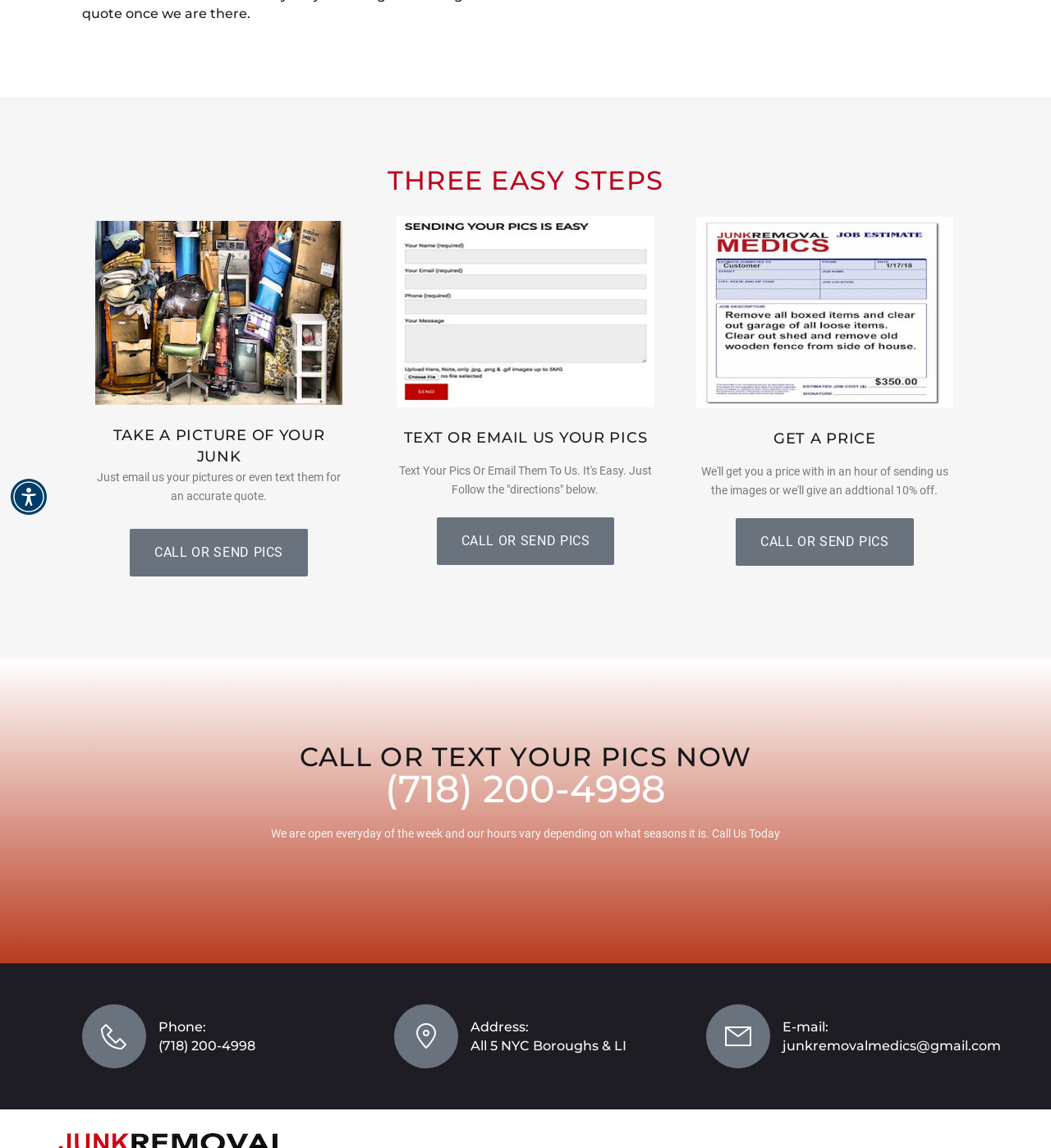Determine the bounding box for the HTML element described here: "call or send pics". The coordinates should be given as [left, top, right, bottom] with each number being a float between 0 and 1.

[0.124, 0.475, 0.293, 0.517]